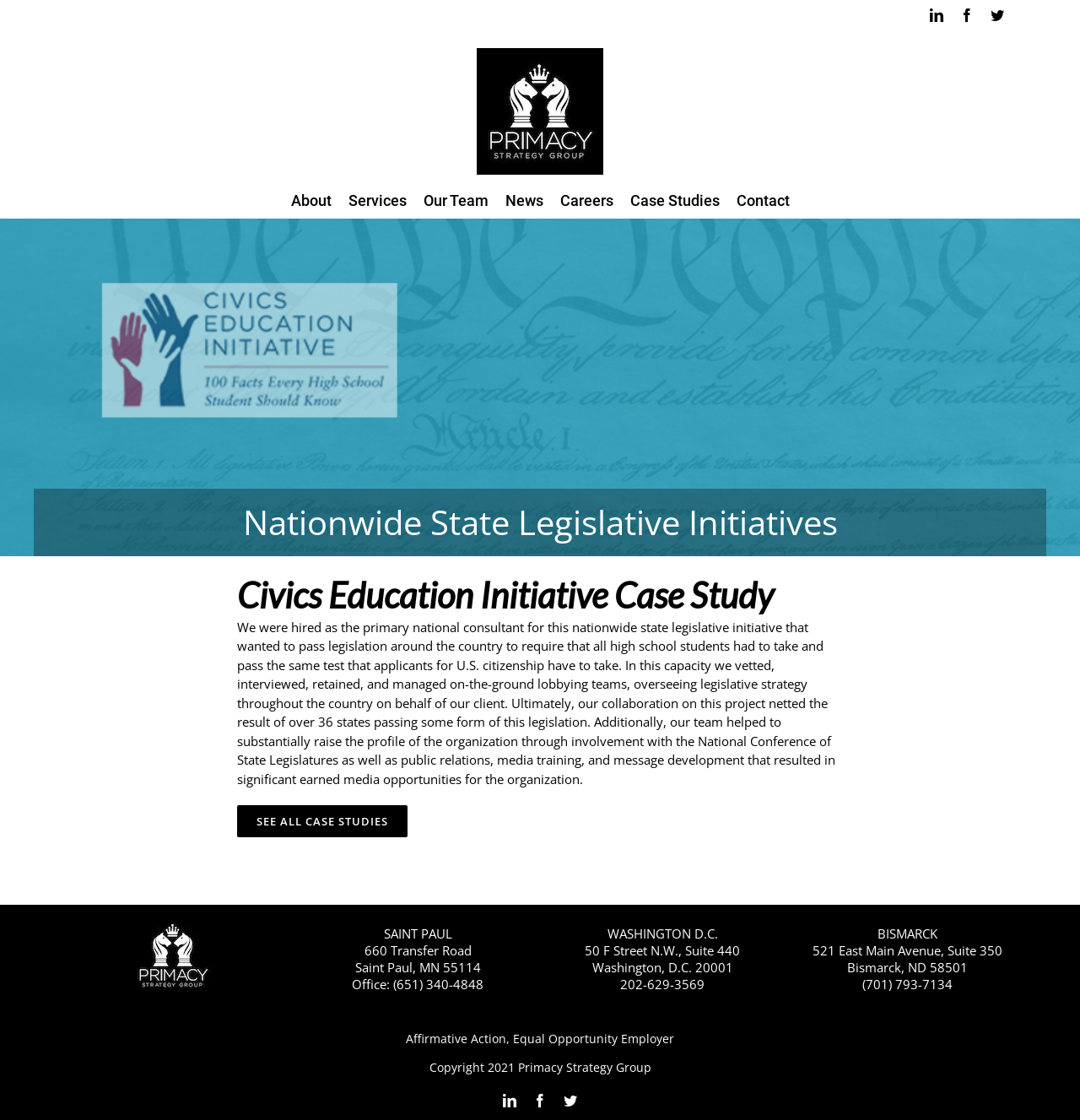How many states passed the legislation?
Please describe in detail the information shown in the image to answer the question.

I found the answer by reading the text in the main content area, which says 'Ultimately, our collaboration on this project netted the result of over 36 states passing some form of this legislation.' This indicates that 36 states passed the legislation.